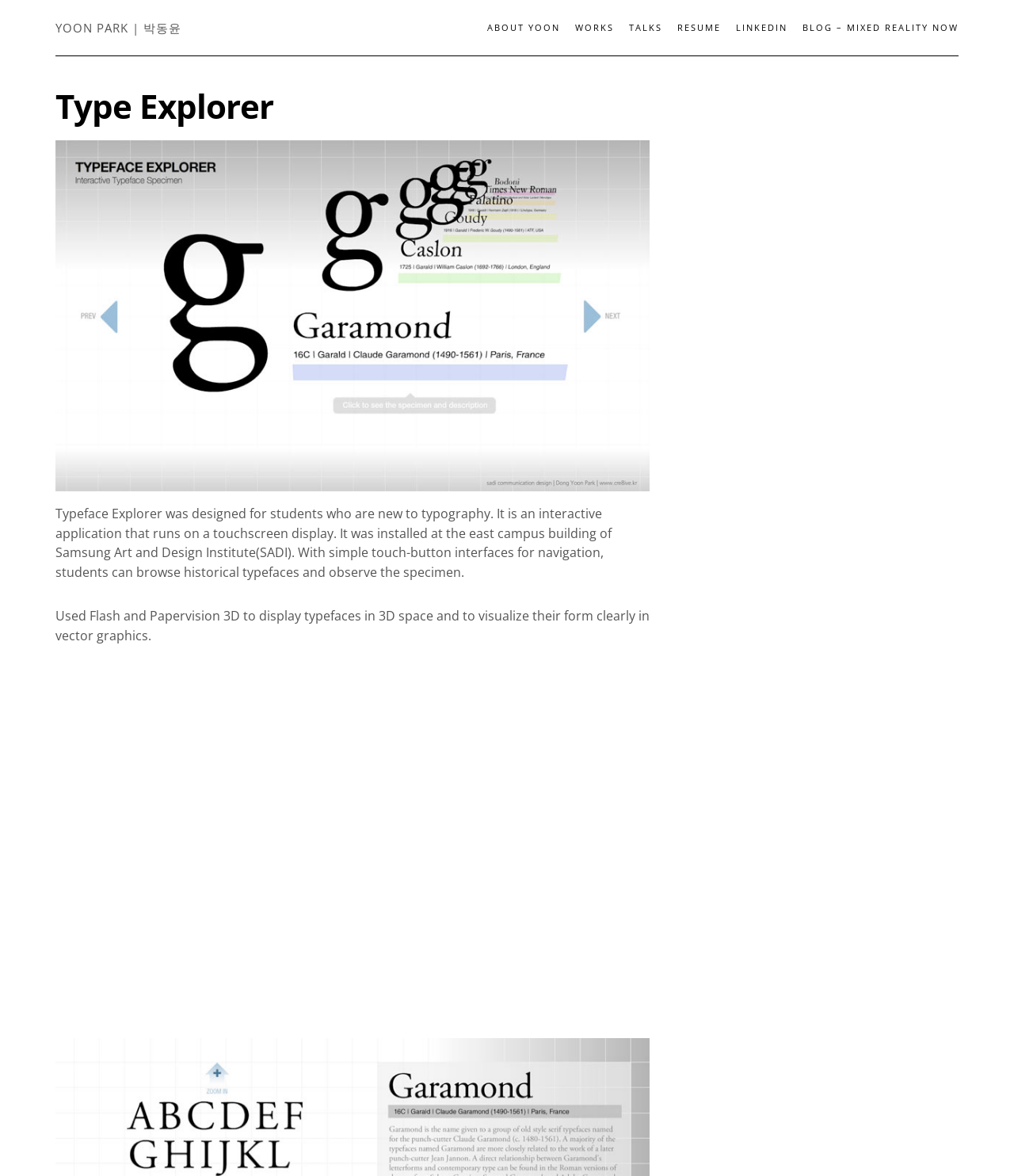Look at the image and write a detailed answer to the question: 
What technology was used to display typefaces in 3D space?

According to the webpage, Flash and Papervision 3D were used to display typefaces in 3D space and to visualize their form clearly in vector graphics.